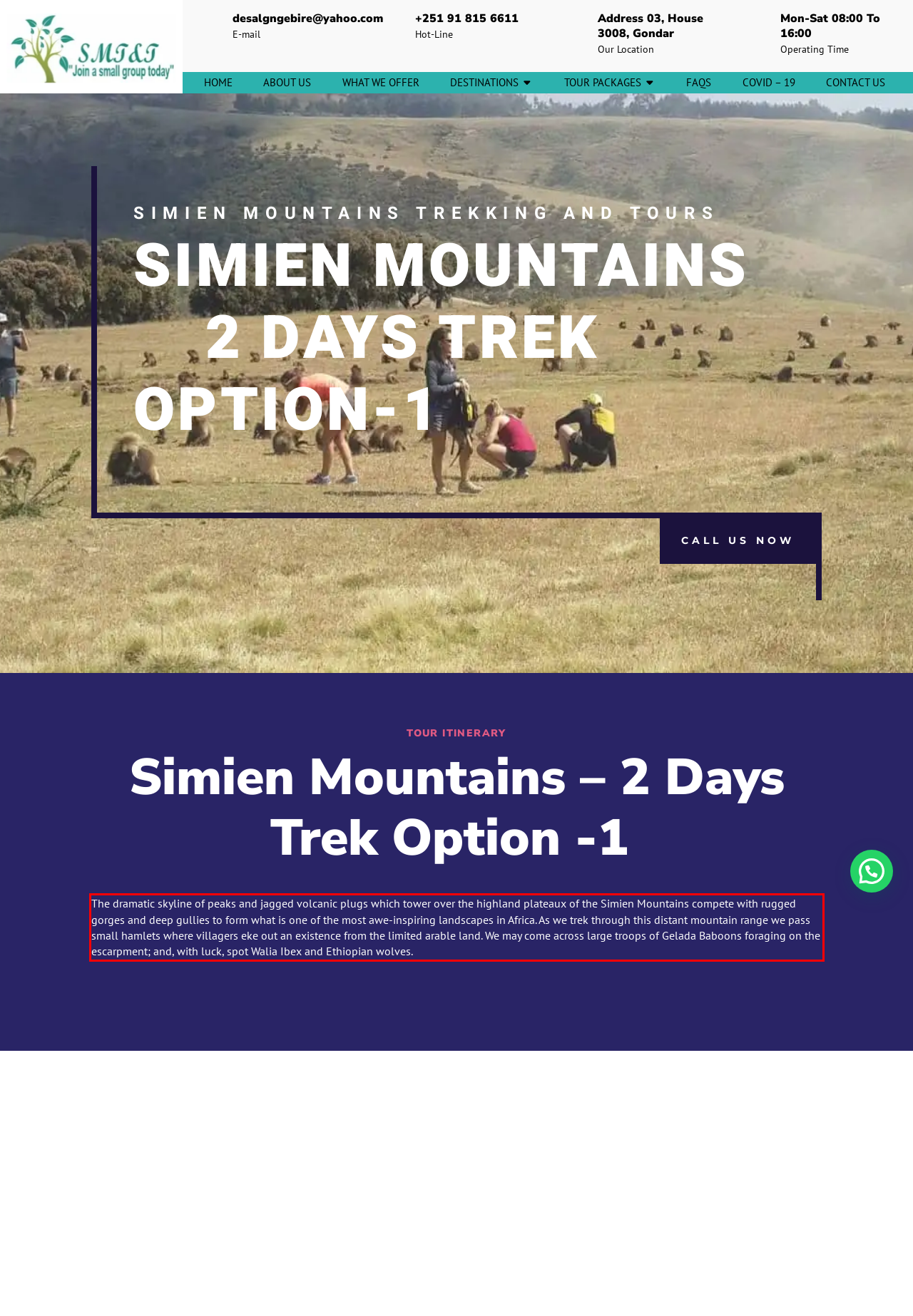Please extract the text content within the red bounding box on the webpage screenshot using OCR.

The dramatic skyline of peaks and jagged volcanic plugs which tower over the highland plateaux of the Simien Mountains compete with rugged gorges and deep gullies to form what is one of the most awe-inspiring landscapes in Africa. As we trek through this distant mountain range we pass small hamlets where villagers eke out an existence from the limited arable land. We may come across large troops of Gelada Baboons foraging on the escarpment; and, with luck, spot Walia Ibex and Ethiopian wolves.